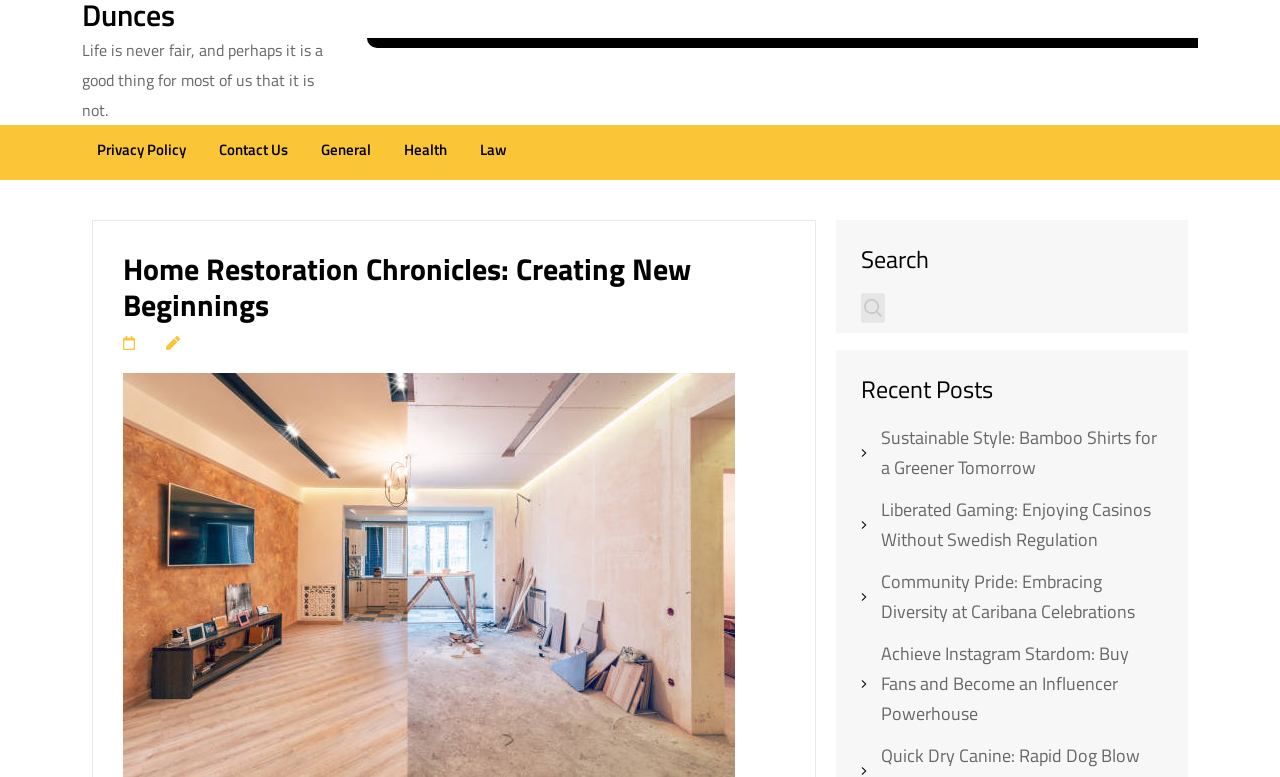What is the purpose of the search box?
Please respond to the question thoroughly and include all relevant details.

The search box is located at the top right of the webpage with a bounding box coordinate of [0.673, 0.296, 0.909, 0.416]. It has a label 'Search' and a search button, indicating that its purpose is to allow users to search the website for specific content